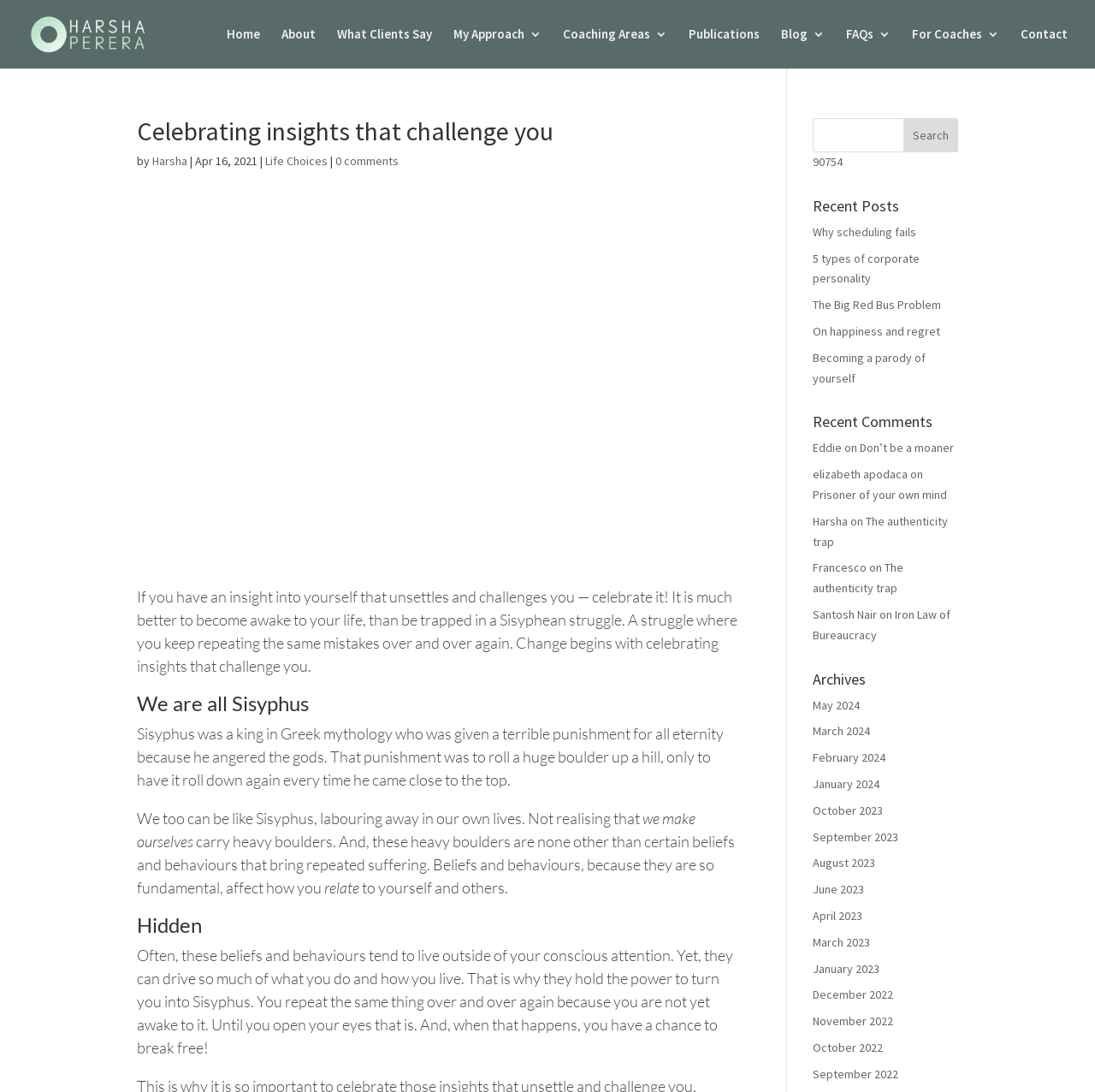Give a concise answer using one word or a phrase to the following question:
What is the topic of the recent post 'Why scheduling fails'?

Scheduling